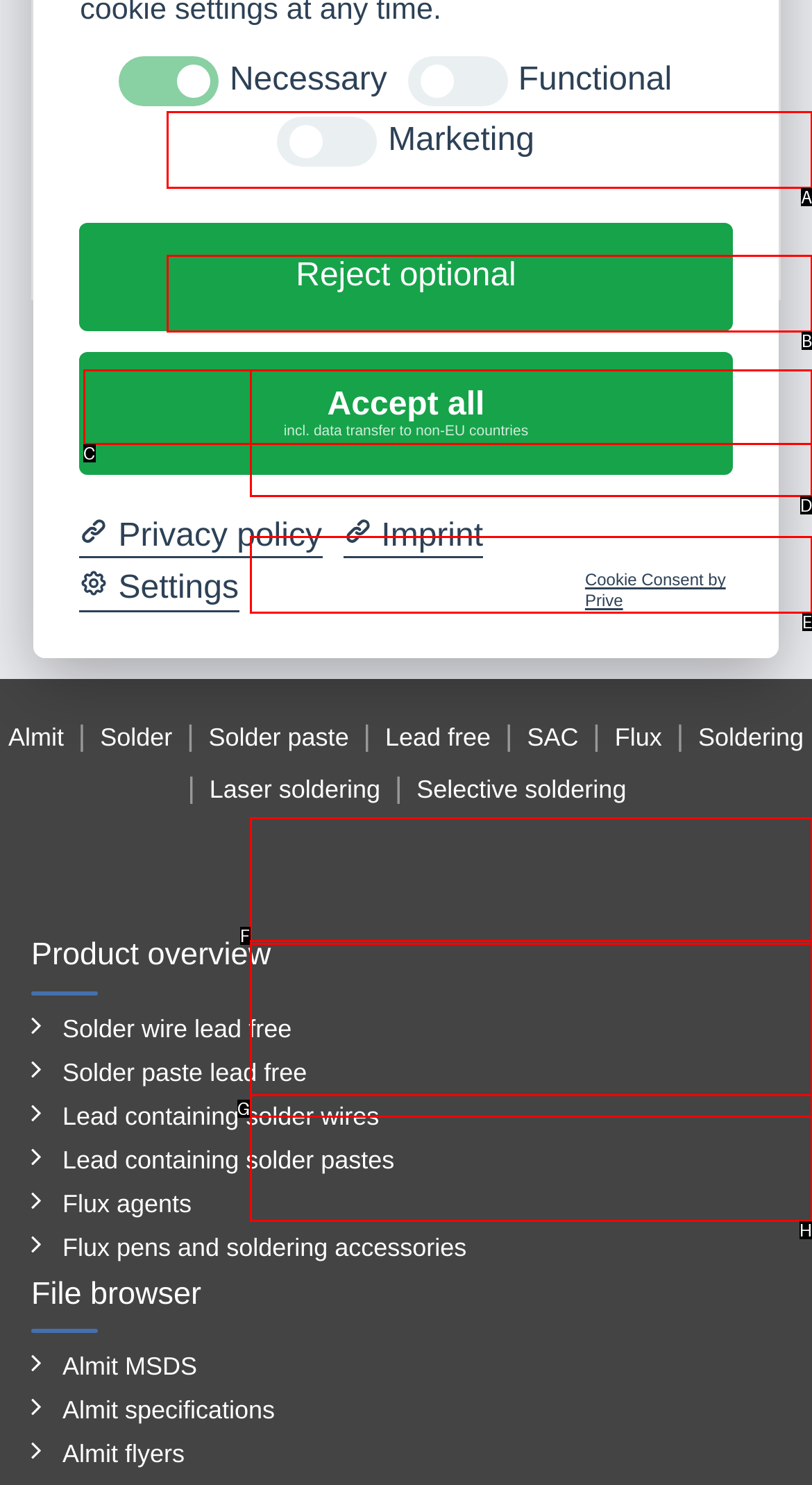Match the following description to a UI element: LFM-70 INP (14%)
Provide the letter of the matching option directly.

E